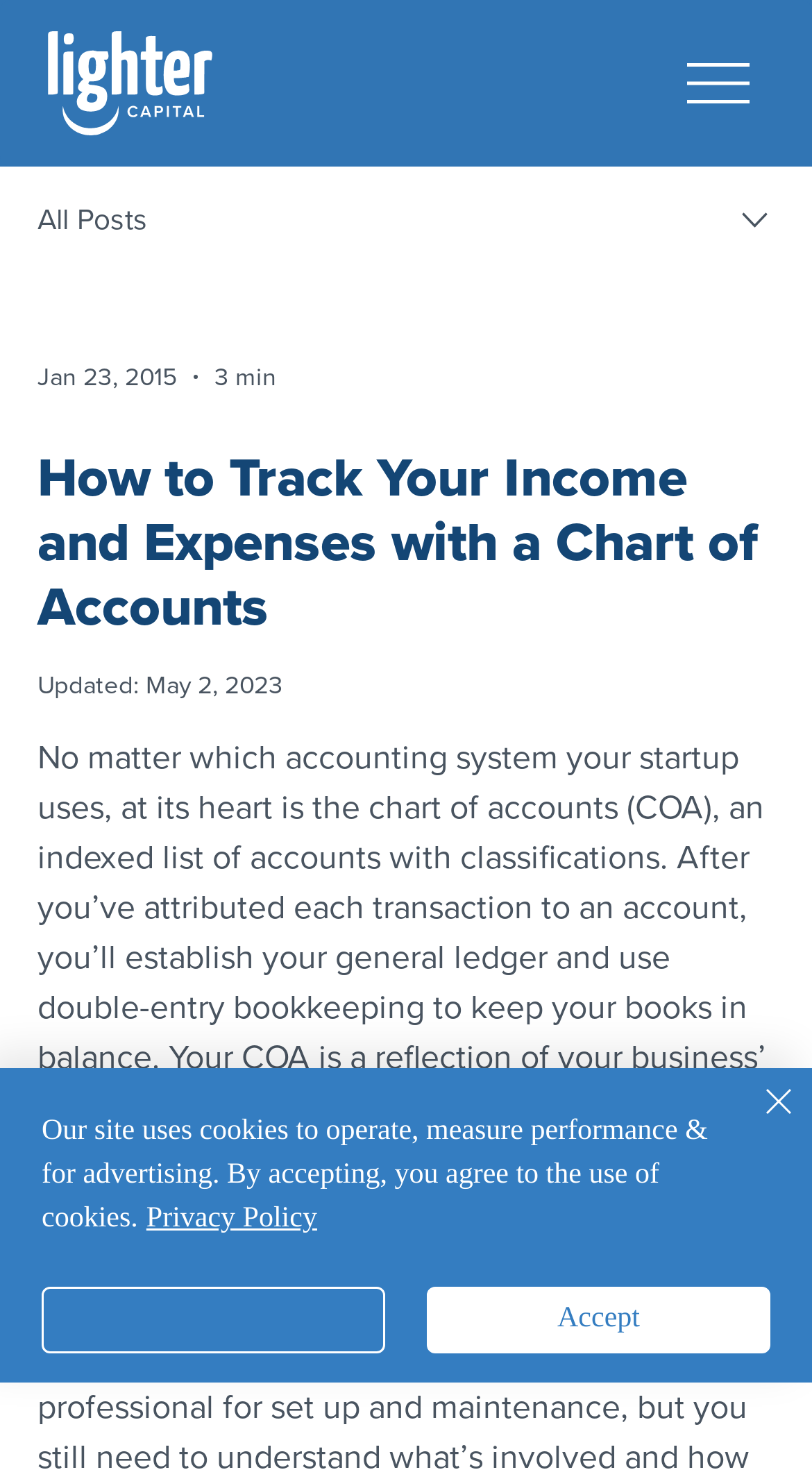What is reflected in a chart of accounts?
Can you provide an in-depth and detailed response to the question?

A chart of accounts reflects a business' financial structure, providing the necessary detail to generate financial statements. This is evident from the webpage content, which explains that the chart of accounts should provide the amount of detail needed to generate financial statements.